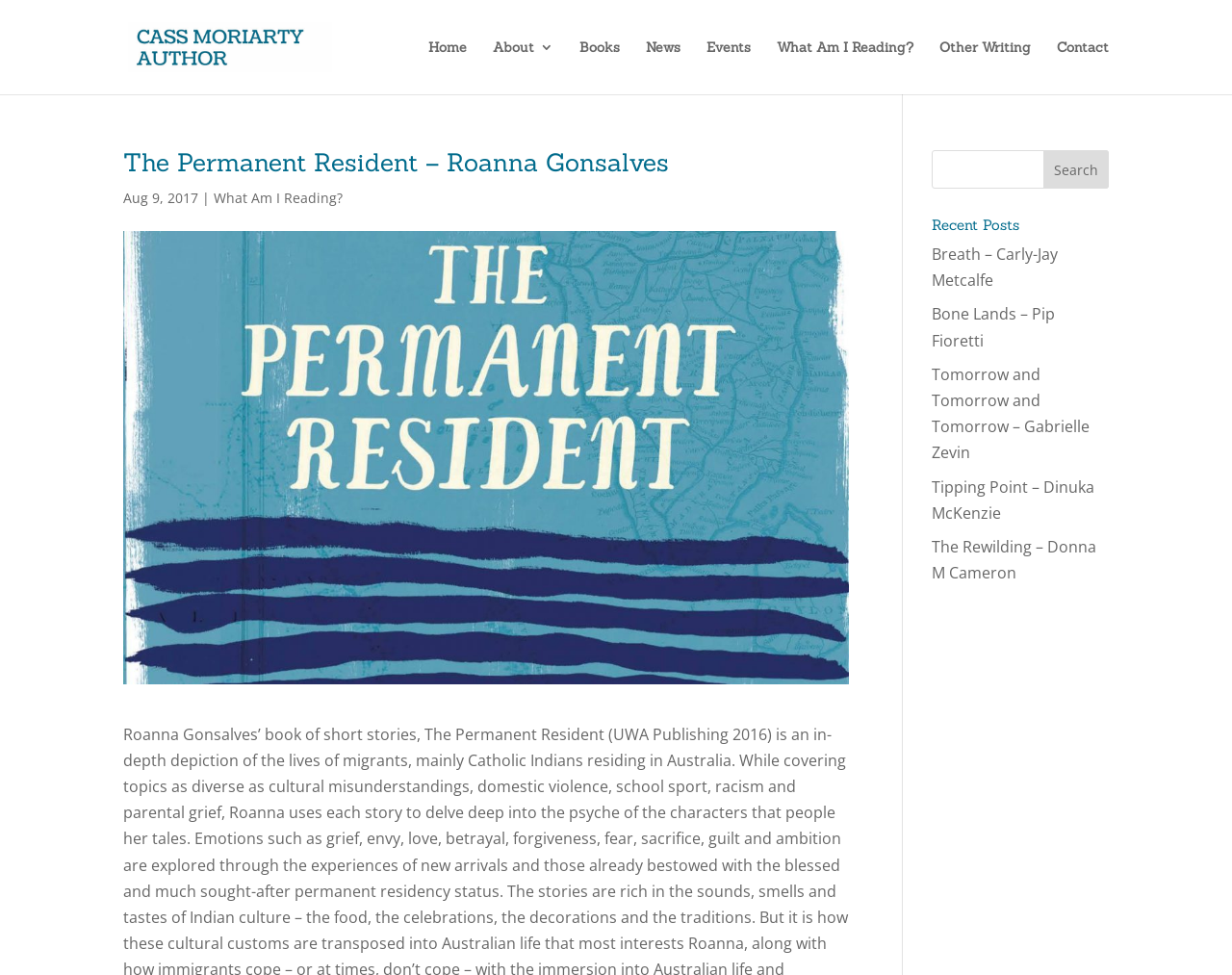What is the publication year of the book 'The Permanent Resident'?
Use the screenshot to answer the question with a single word or phrase.

2016